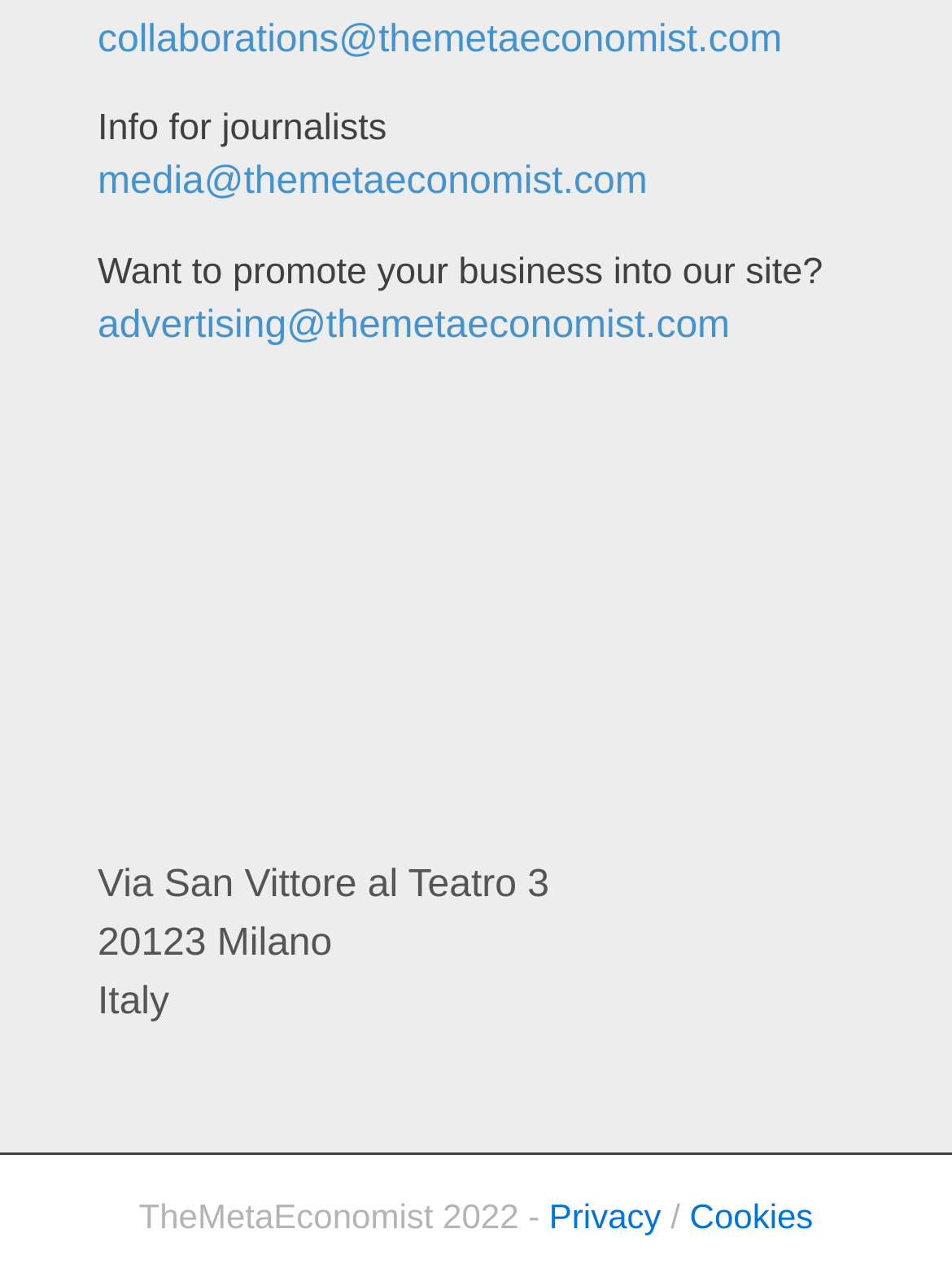Based on the image, please elaborate on the answer to the following question:
What is the name of the website?

I found an image element with the text 'The Metaeconomist' which is likely the name of the website.